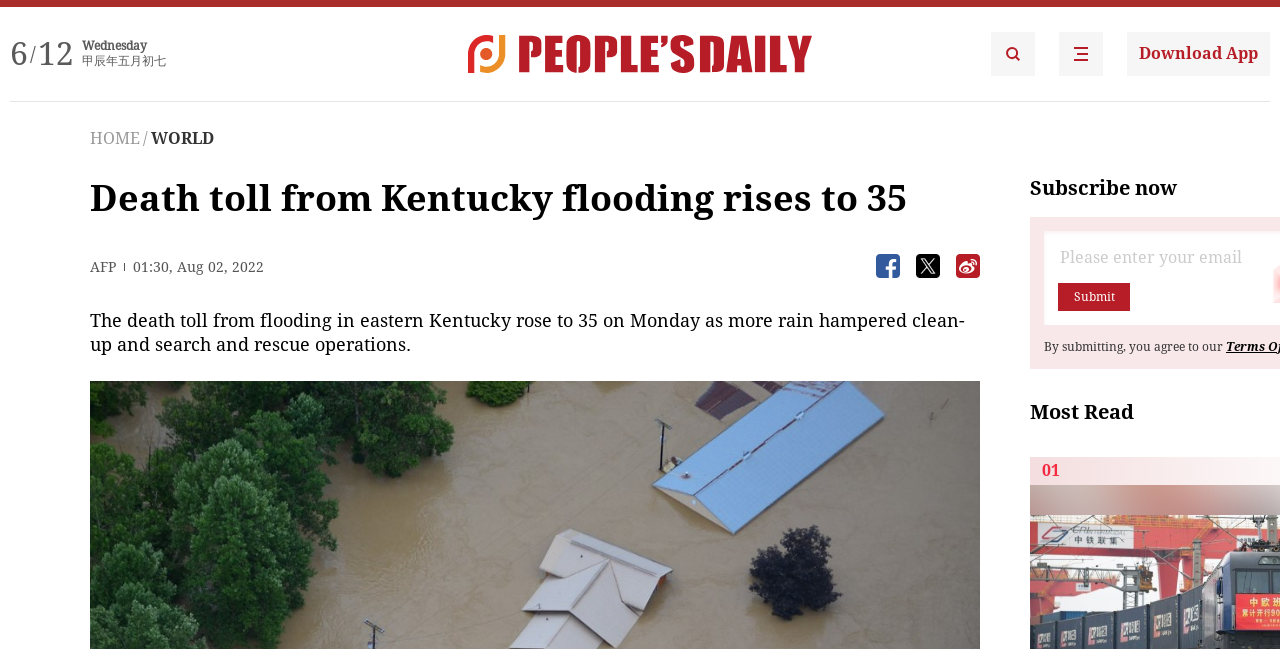Give the bounding box coordinates for the element described as: "alt="People's Daily English language App"".

[0.827, 0.049, 0.862, 0.117]